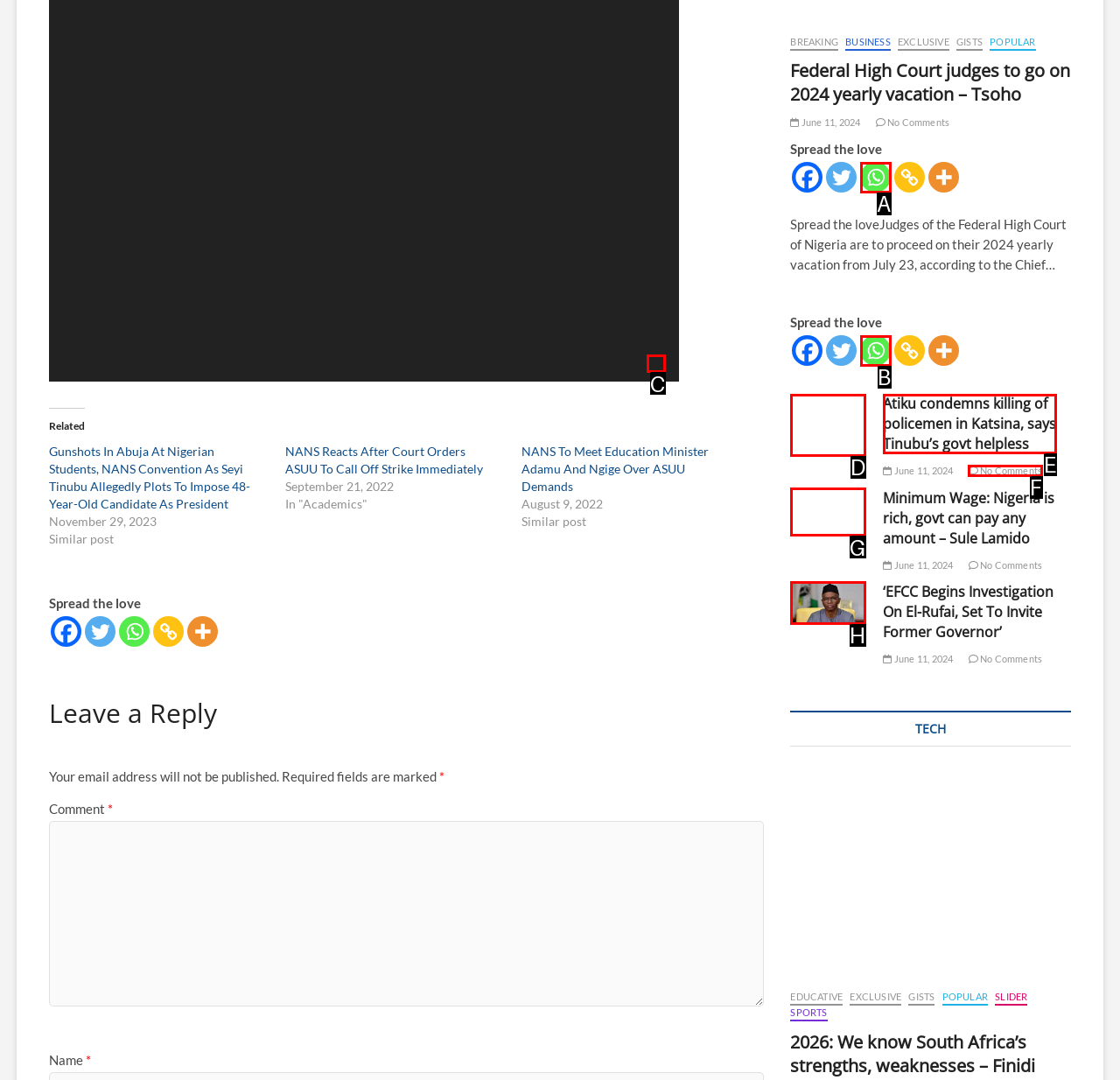Determine which option should be clicked to carry out this task: Go to full screen
State the letter of the correct choice from the provided options.

C